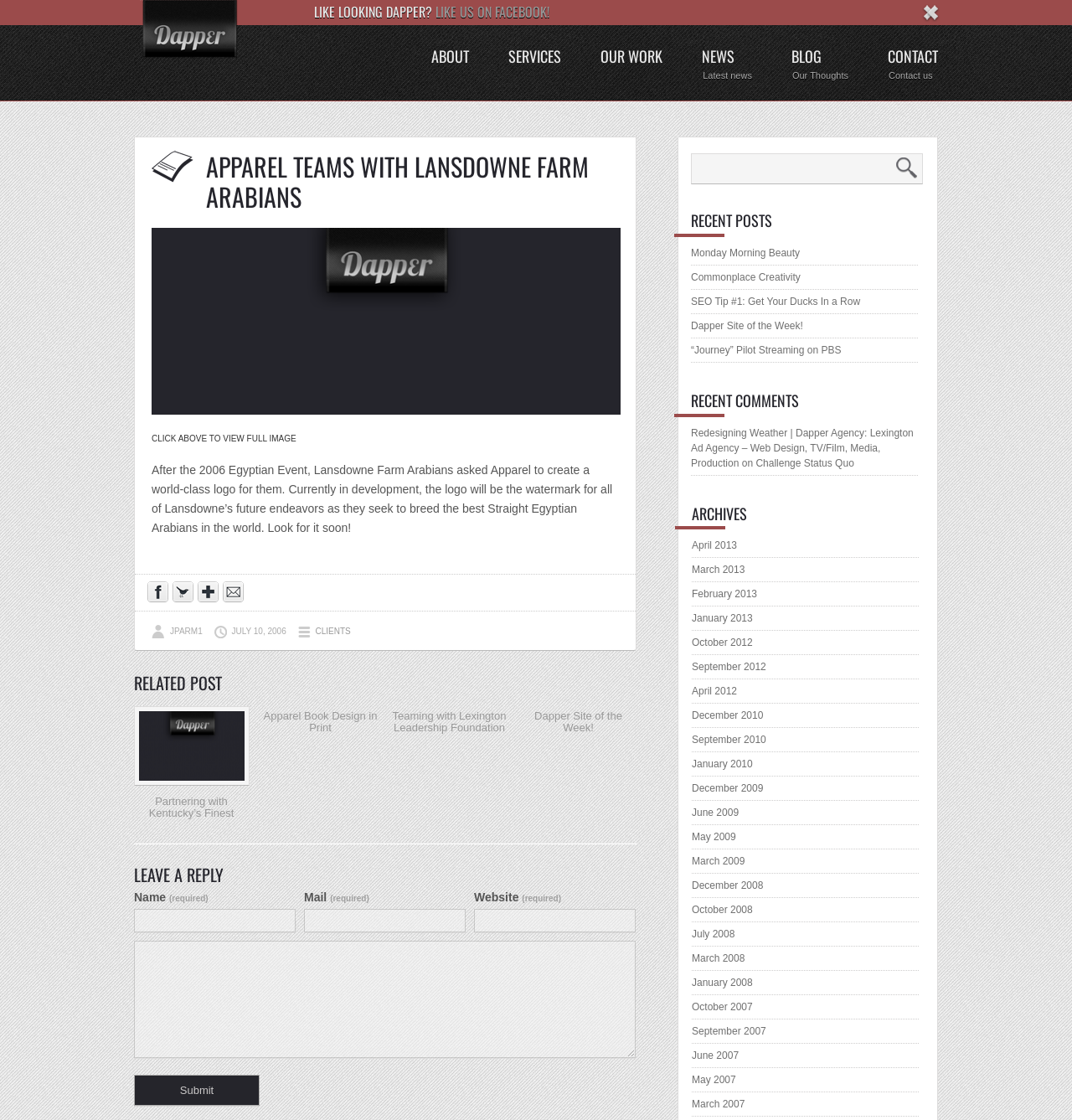Determine the bounding box coordinates of the clickable element necessary to fulfill the instruction: "Submit the form". Provide the coordinates as four float numbers within the 0 to 1 range, i.e., [left, top, right, bottom].

[0.125, 0.959, 0.242, 0.987]